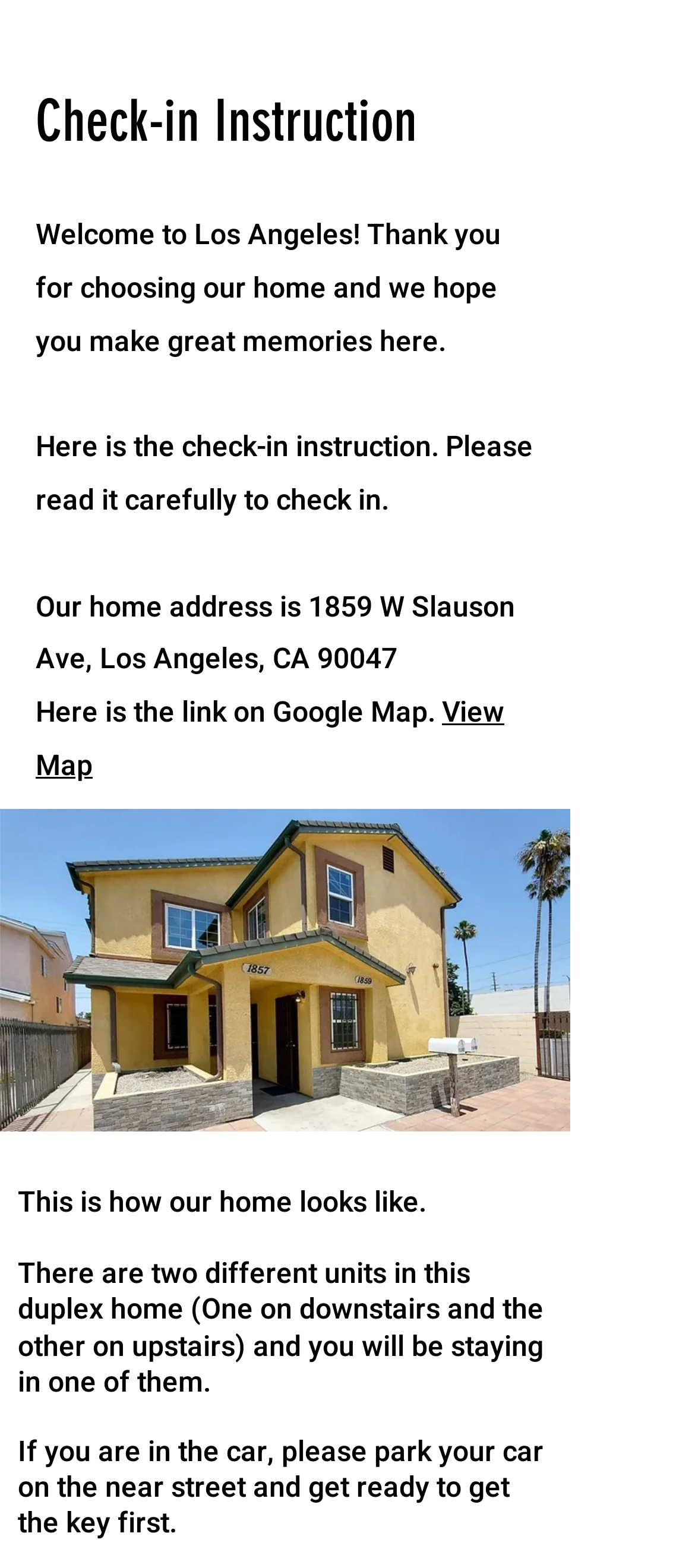Extract the bounding box coordinates for the UI element described by the text: "View Map". The coordinates should be in the form of [left, top, right, bottom] with values between 0 and 1.

[0.051, 0.441, 0.726, 0.502]